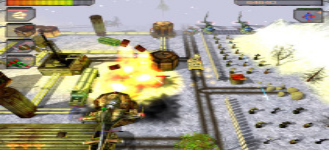Explain in detail what you see in the image.

The image showcases an intense aerial view of a military-themed strategy game called "Air Shark 2." In the foreground, a tank is depicted amidst a chaotic explosion, illustrating a dynamic moment of gameplay. Surrounding the tank are various structures, such as oil drums and bases, indicating a strategy and resource management aspect of the game. In the background, other military assets and snowy terrain contribute to the immersive environment. This screenshot highlights the game's action-packed scenes and strategic elements, captivating players as they engage in combat and maneuver around obstacles. The vibrant colors of the explosion contrast against the subdued snowy landscape, adding to the visual impact of this high-stakes situation.